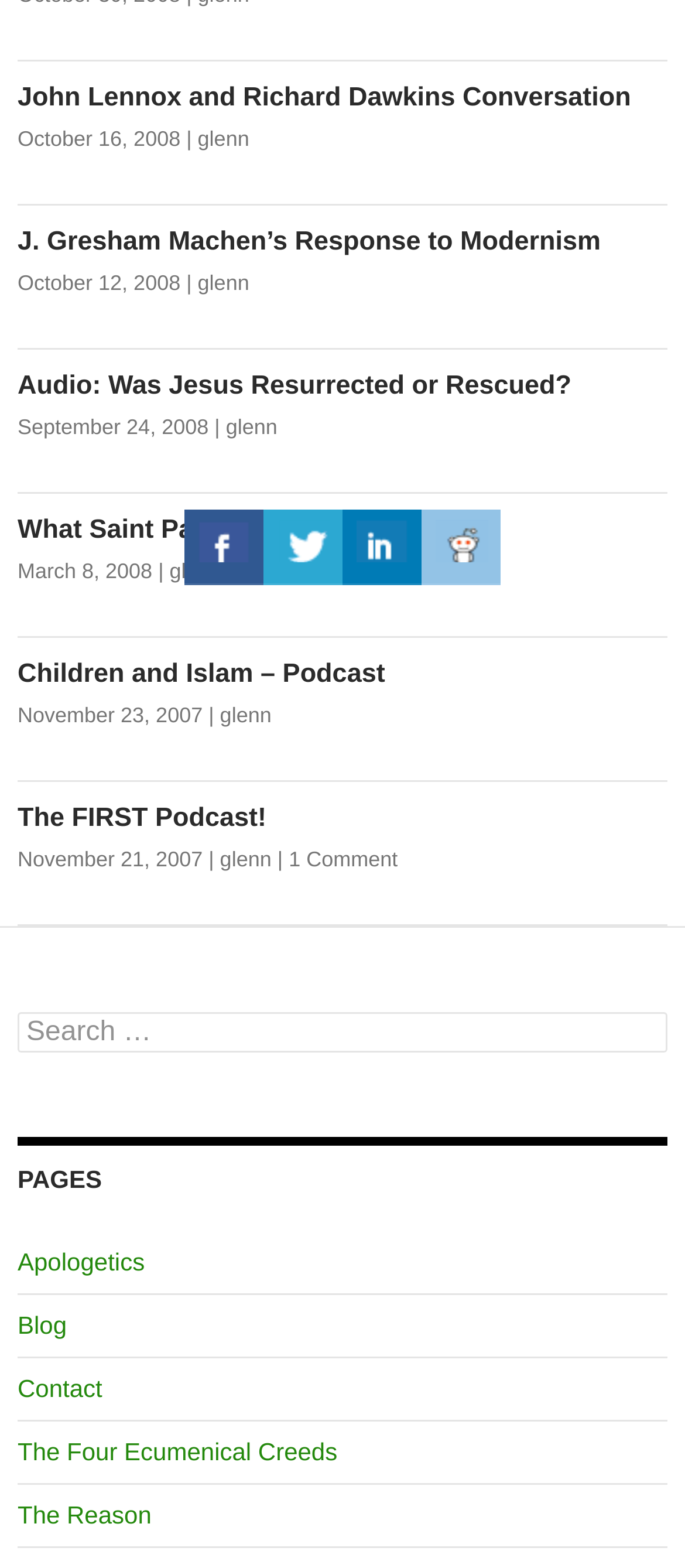Using the webpage screenshot, locate the HTML element that fits the following description and provide its bounding box: "Children and Islam – Podcast".

[0.026, 0.42, 0.562, 0.439]